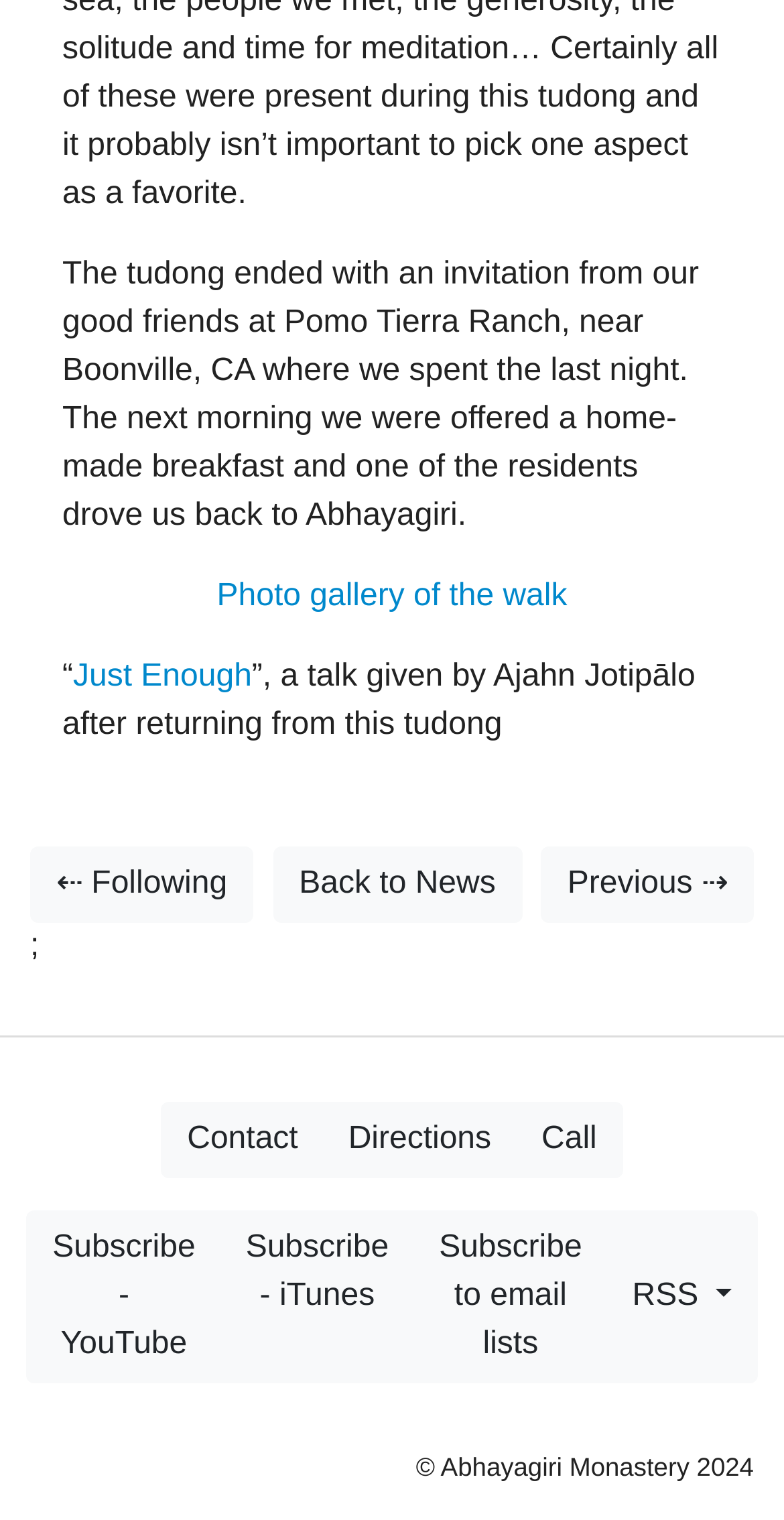What is the location of Pomo Tierra Ranch?
Using the picture, provide a one-word or short phrase answer.

Near Boonville, CA